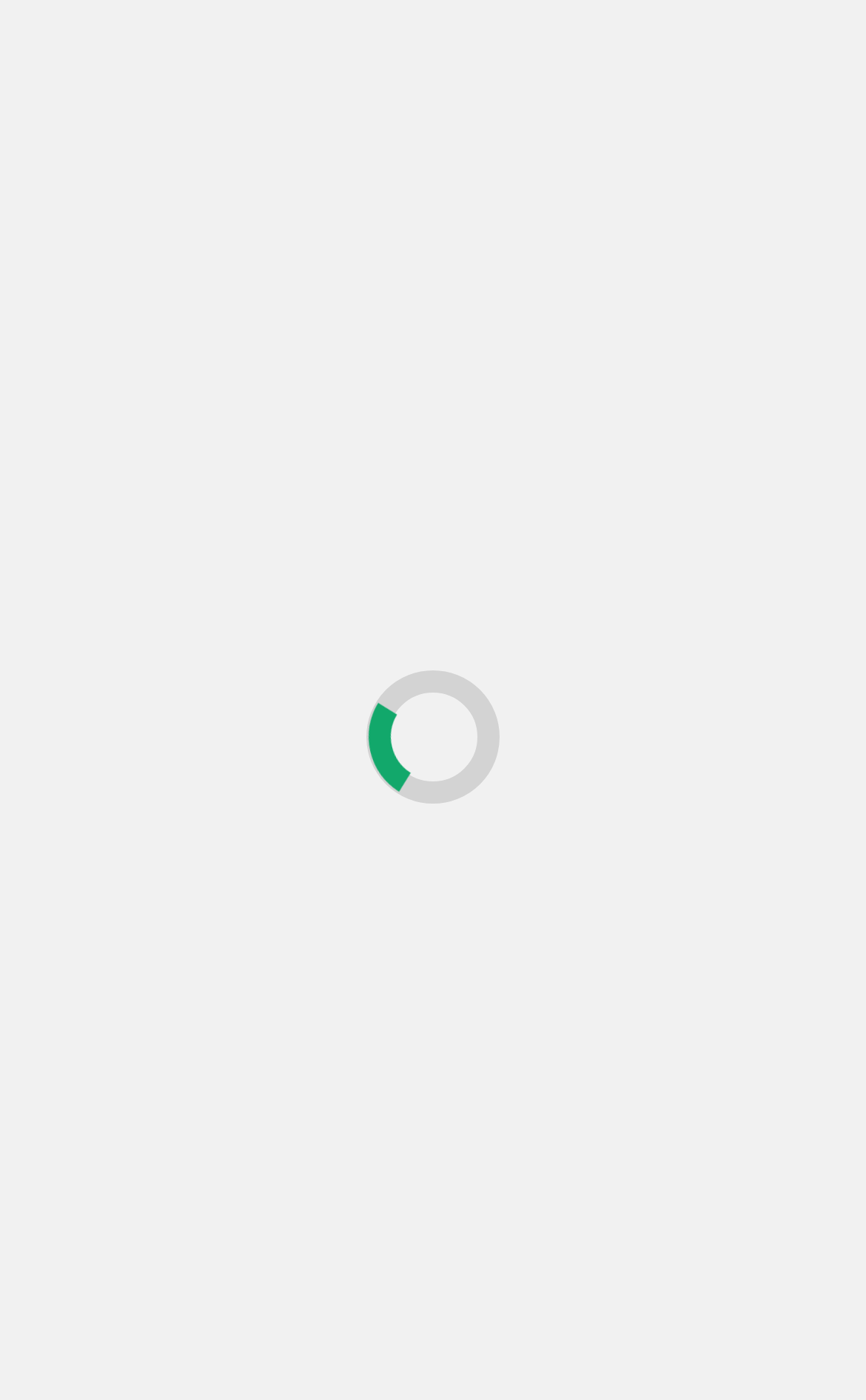Identify the bounding box coordinates for the UI element described as follows: "September 9, 2023". Ensure the coordinates are four float numbers between 0 and 1, formatted as [left, top, right, bottom].

[0.309, 0.581, 0.568, 0.604]